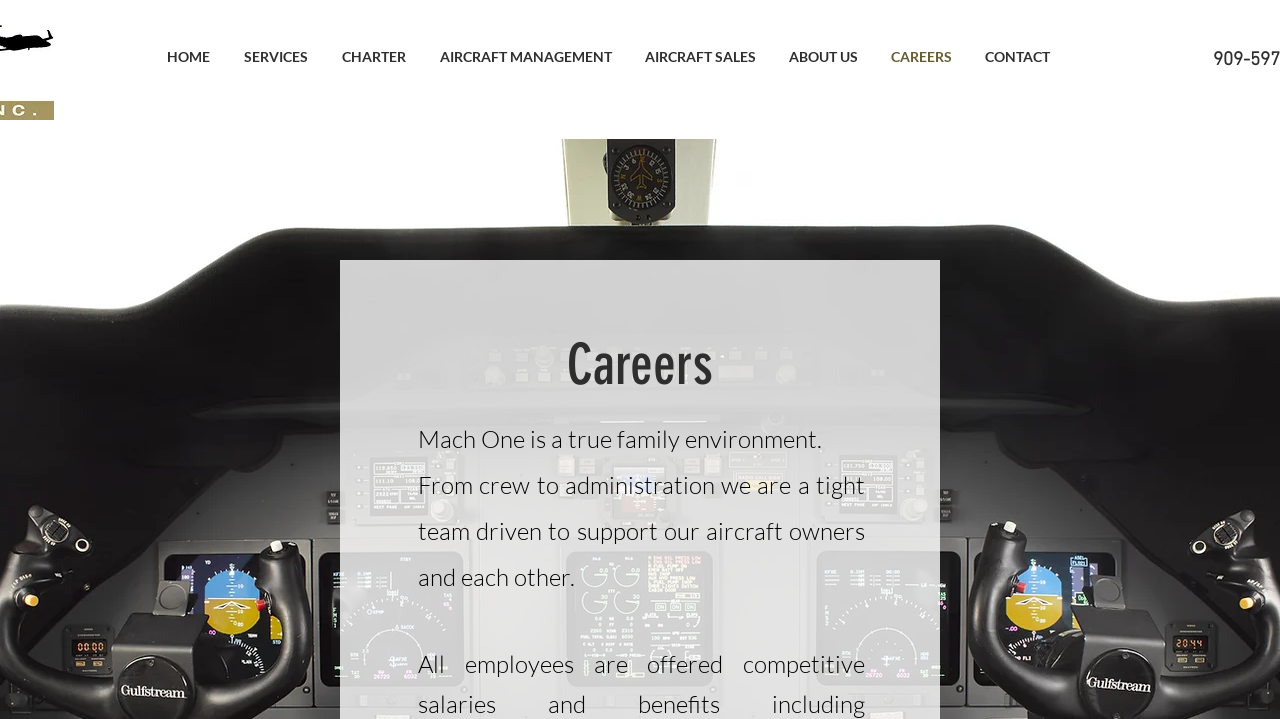Given the element description "master gardener", identify the bounding box of the corresponding UI element.

None